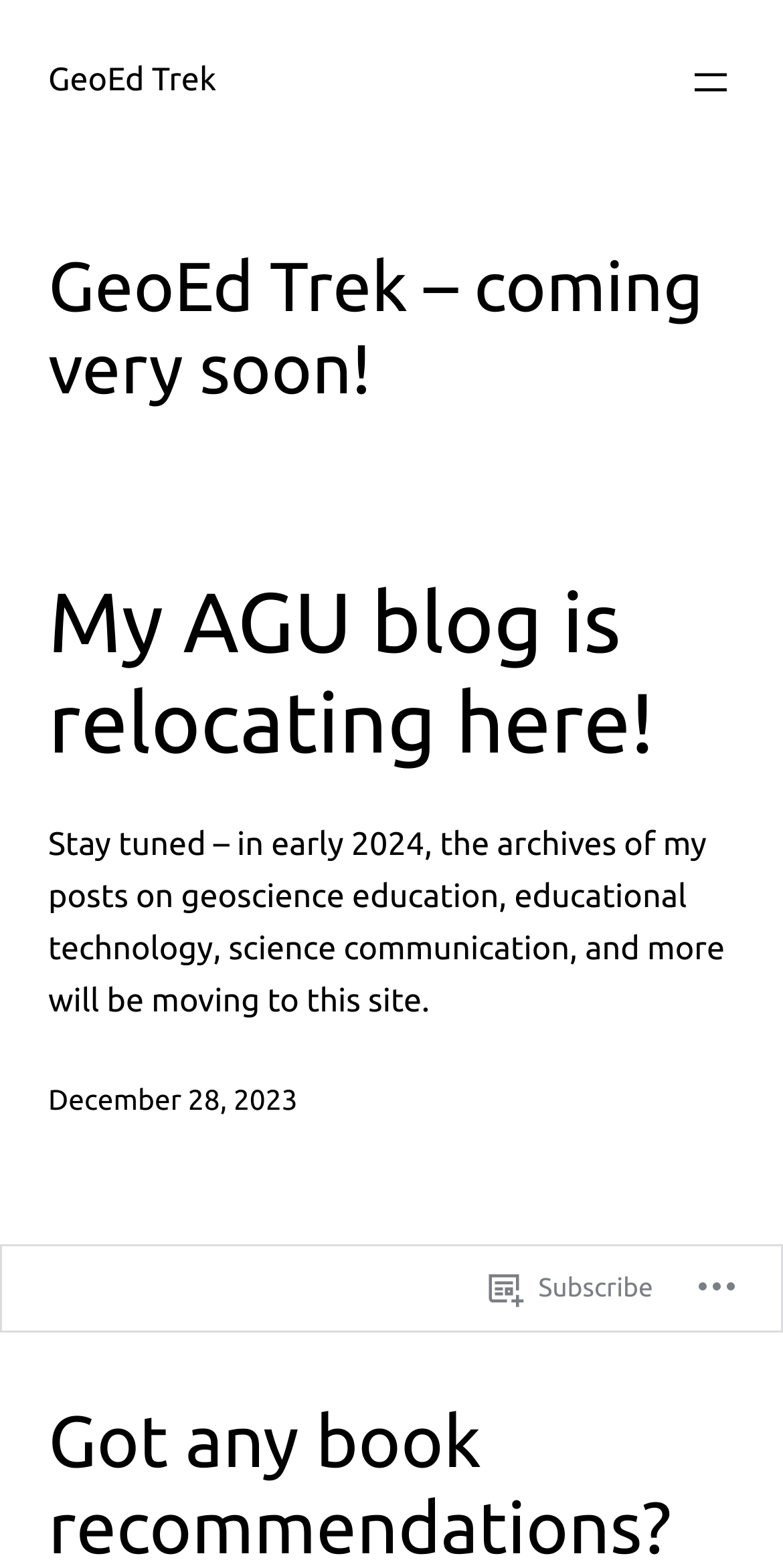Using the format (top-left x, top-left y, bottom-right x, bottom-right y), and given the element description, identify the bounding box coordinates within the screenshot: aria-label="Open menu"

[0.877, 0.037, 0.938, 0.068]